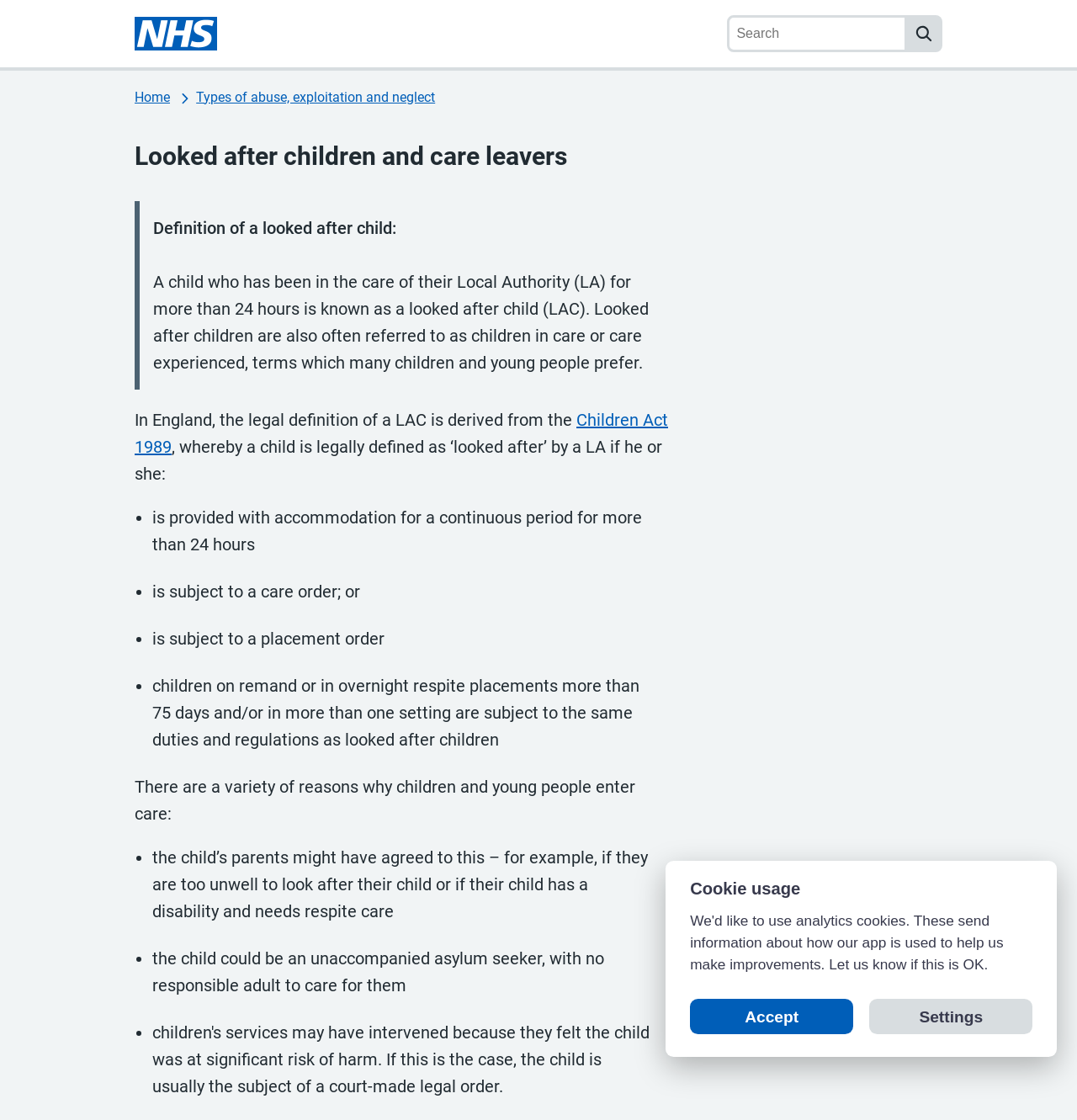Can you find the bounding box coordinates for the element to click on to achieve the instruction: "Learn about types of abuse, exploitation and neglect"?

[0.18, 0.077, 0.407, 0.096]